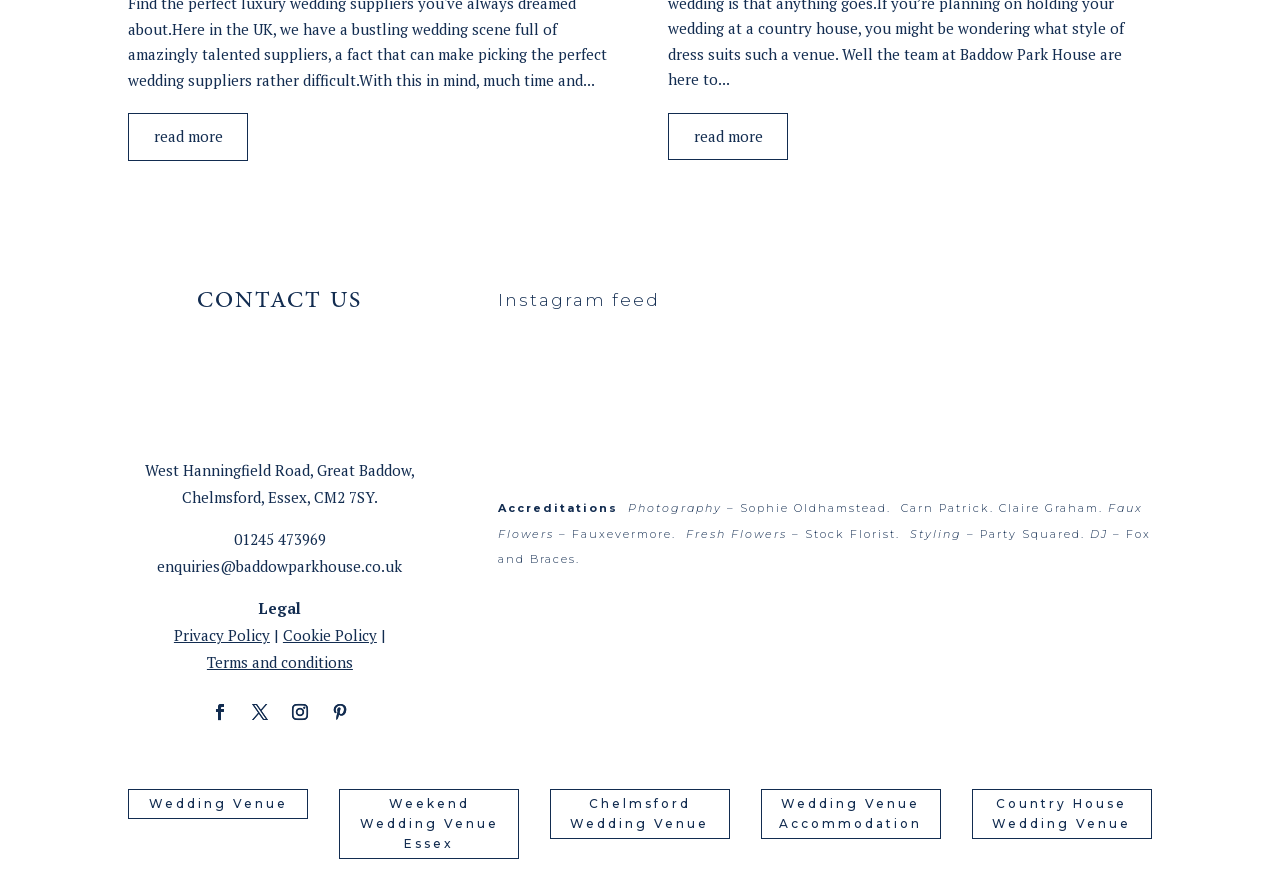Find the bounding box coordinates of the area to click in order to follow the instruction: "Read 'Legal' details".

[0.202, 0.672, 0.235, 0.694]